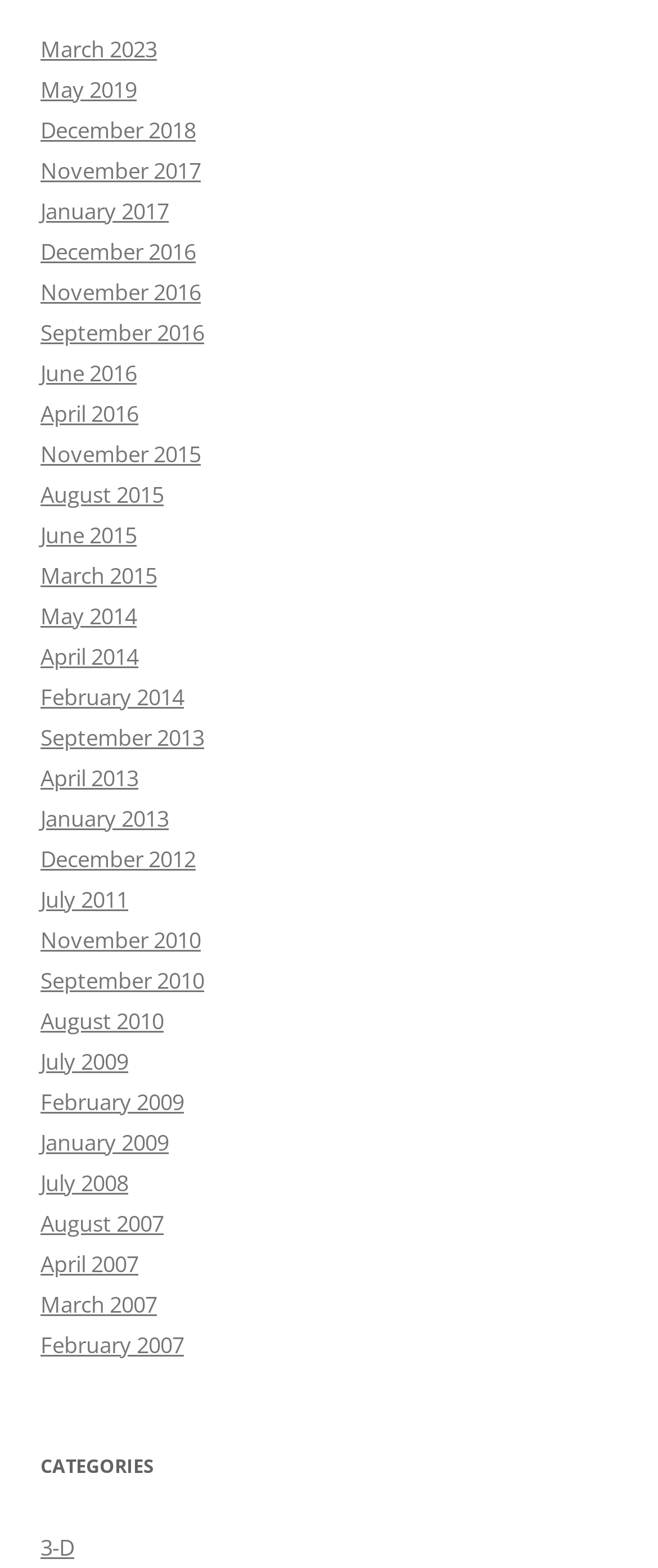Identify the bounding box coordinates of the section to be clicked to complete the task described by the following instruction: "go to December 2018". The coordinates should be four float numbers between 0 and 1, formatted as [left, top, right, bottom].

[0.062, 0.073, 0.297, 0.093]